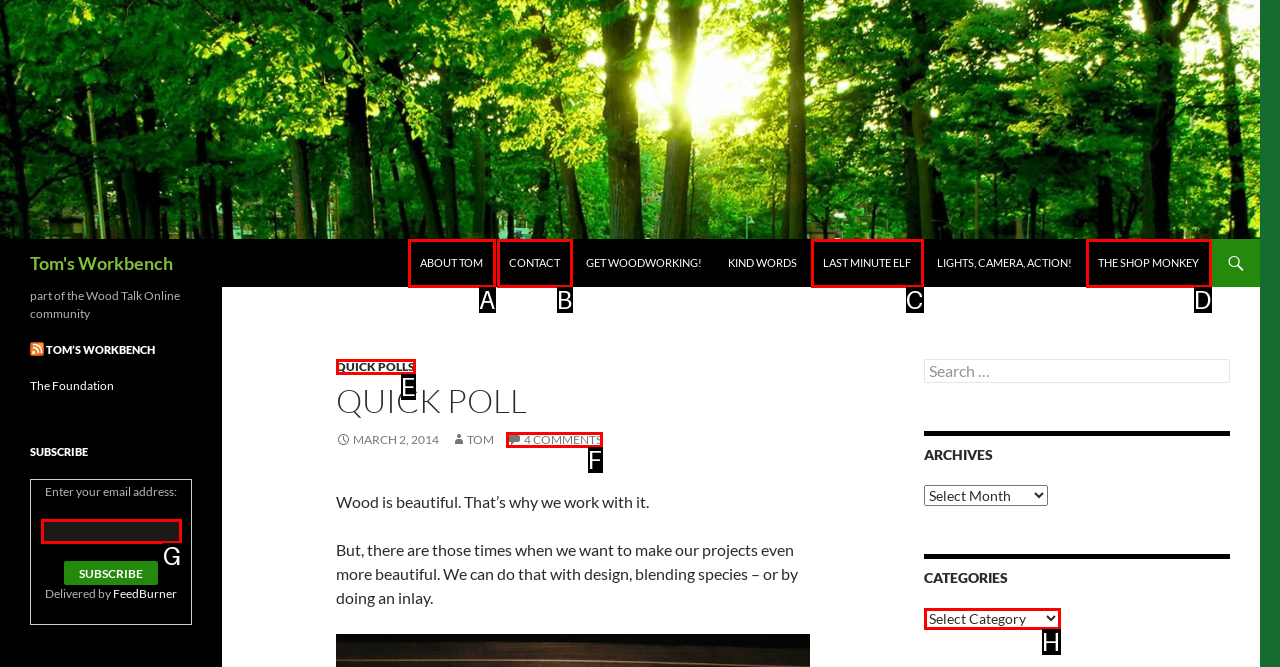Match the description to the correct option: Contact
Provide the letter of the matching option directly.

B